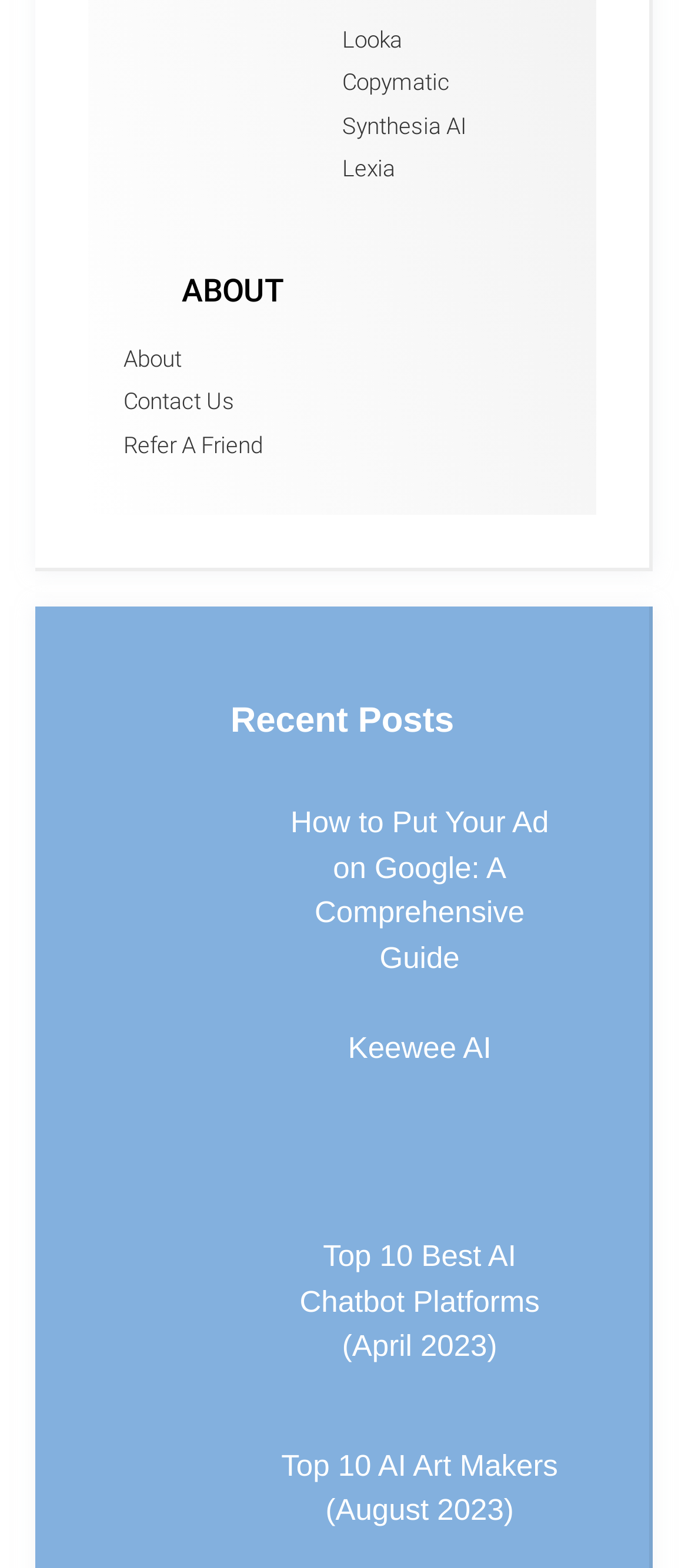Determine the bounding box of the UI component based on this description: "Contact Us". The bounding box coordinates should be four float values between 0 and 1, i.e., [left, top, right, bottom].

[0.179, 0.246, 0.497, 0.267]